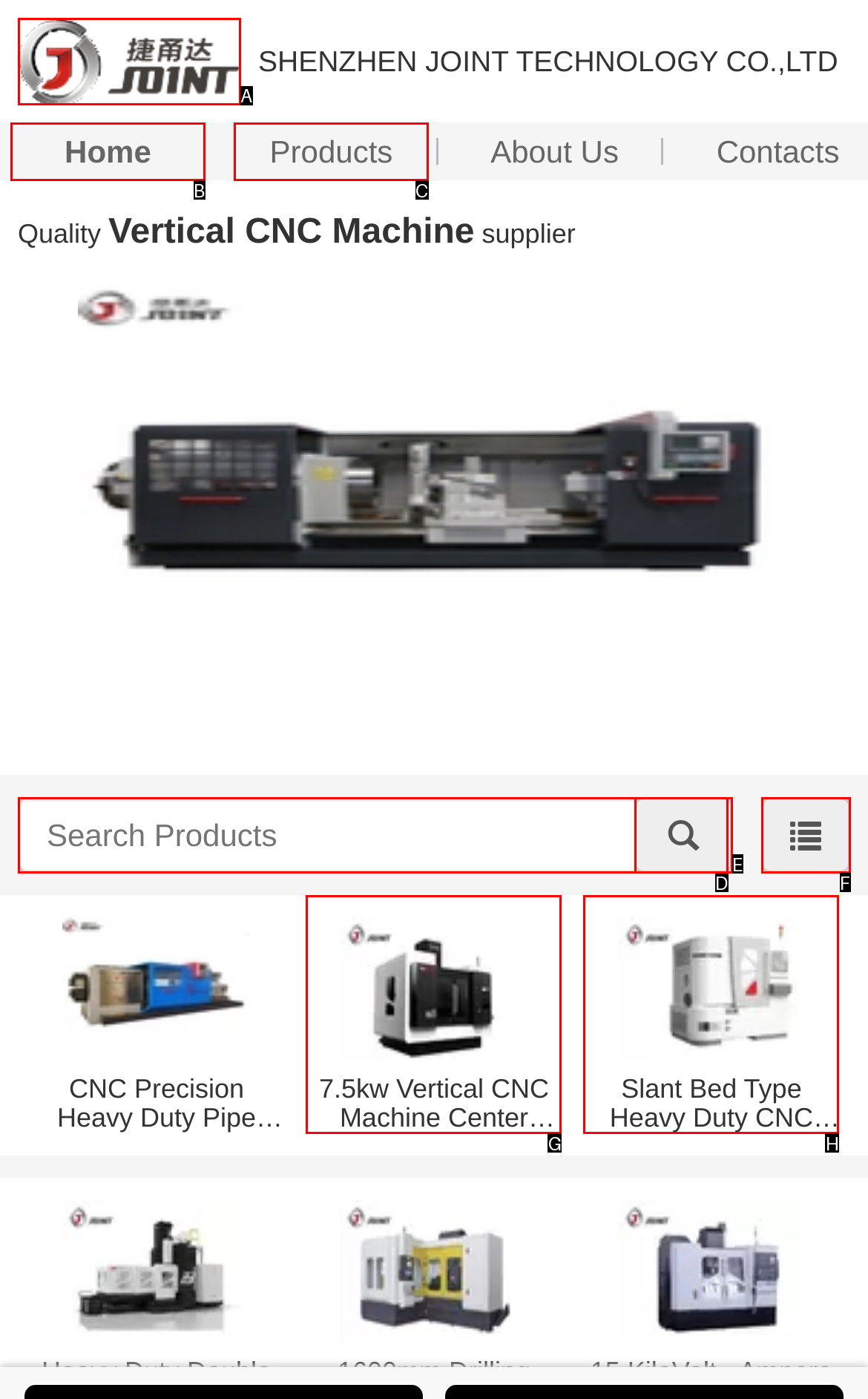Identify the letter of the option to click in order to Click the 'SHENZHEN JOINT TECHNOLOGY CO.,LTD' link. Answer with the letter directly.

A